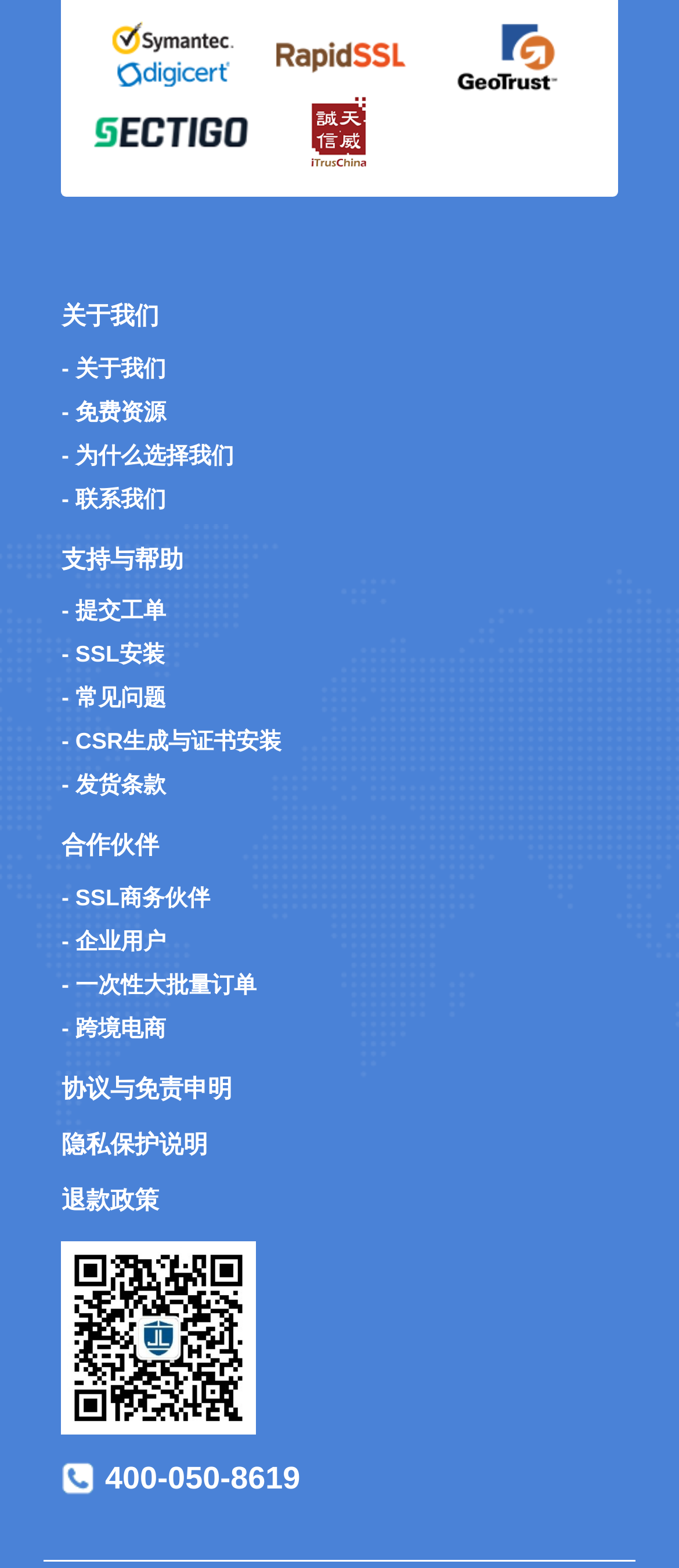From the details in the image, provide a thorough response to the question: How many payment options are shown?

There are four images with the text 'Payment' on the top of the webpage, indicating four different payment options.